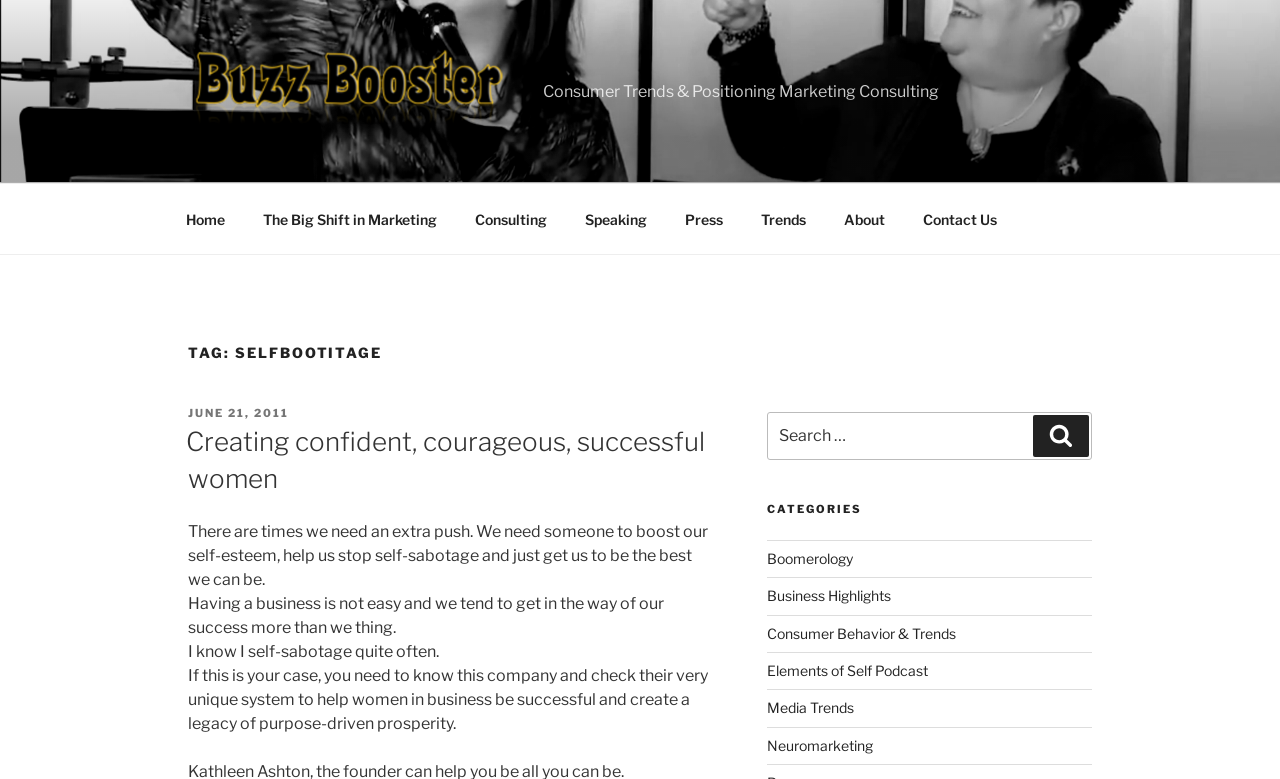Please locate the bounding box coordinates of the region I need to click to follow this instruction: "Check the 'About' page".

[0.645, 0.25, 0.705, 0.313]